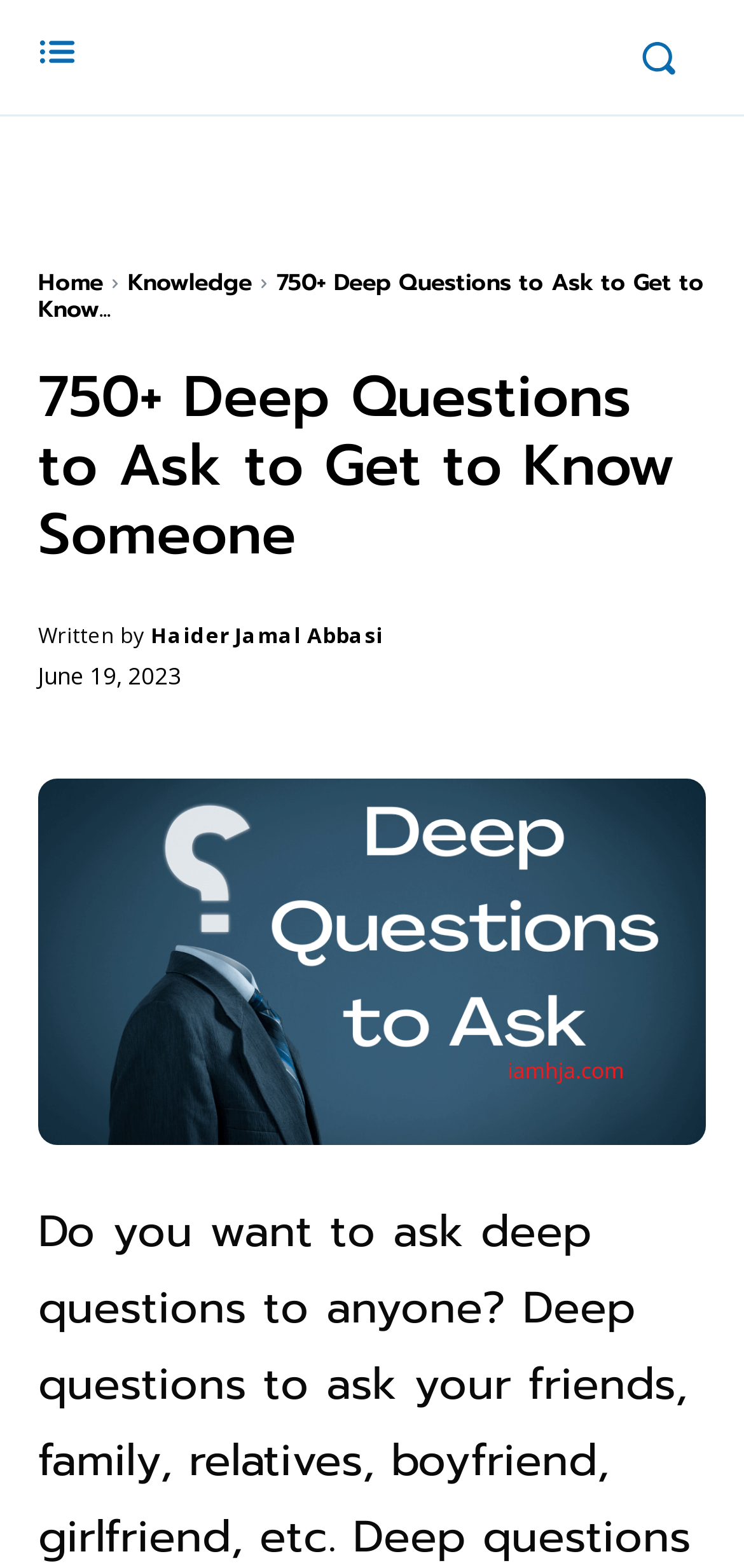Refer to the screenshot and answer the following question in detail:
How many links are in the top navigation bar?

I counted the links in the top navigation bar, which are 'Home', 'Knowledge', and the author's name 'Haider Jamal Abbasi'. Therefore, there are 3 links in total.